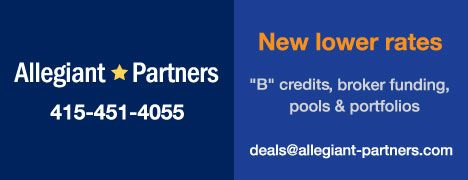Please provide a detailed answer to the question below based on the screenshot: 
What is the email address for inquiries?

The email address is located at the bottom of the banner, inviting potential clients to reach out for inquiries about Allegiant Partners' services.